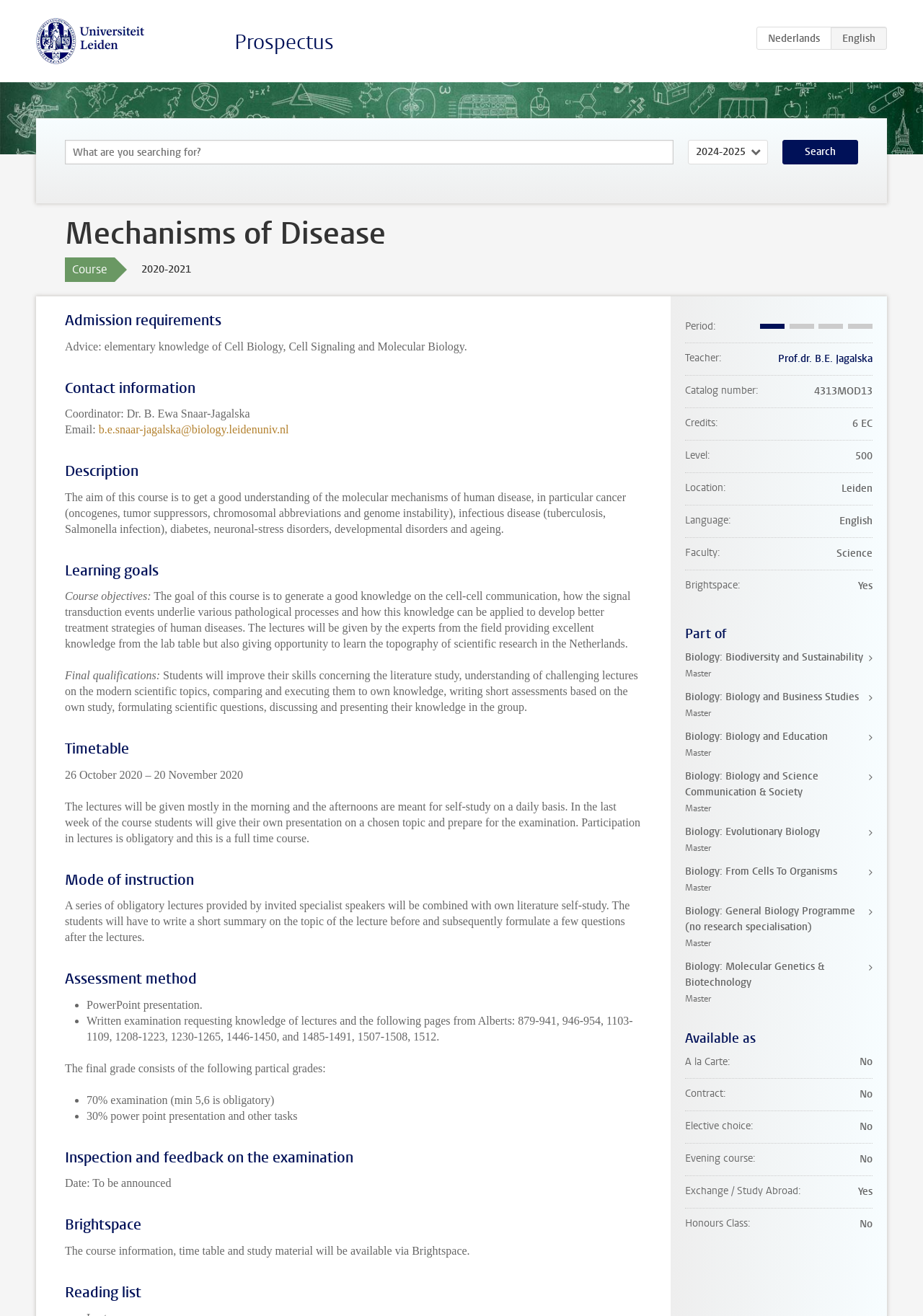Please identify the bounding box coordinates of the region to click in order to complete the given instruction: "Click on the link to the prospectus". The coordinates should be four float numbers between 0 and 1, i.e., [left, top, right, bottom].

[0.254, 0.022, 0.362, 0.042]